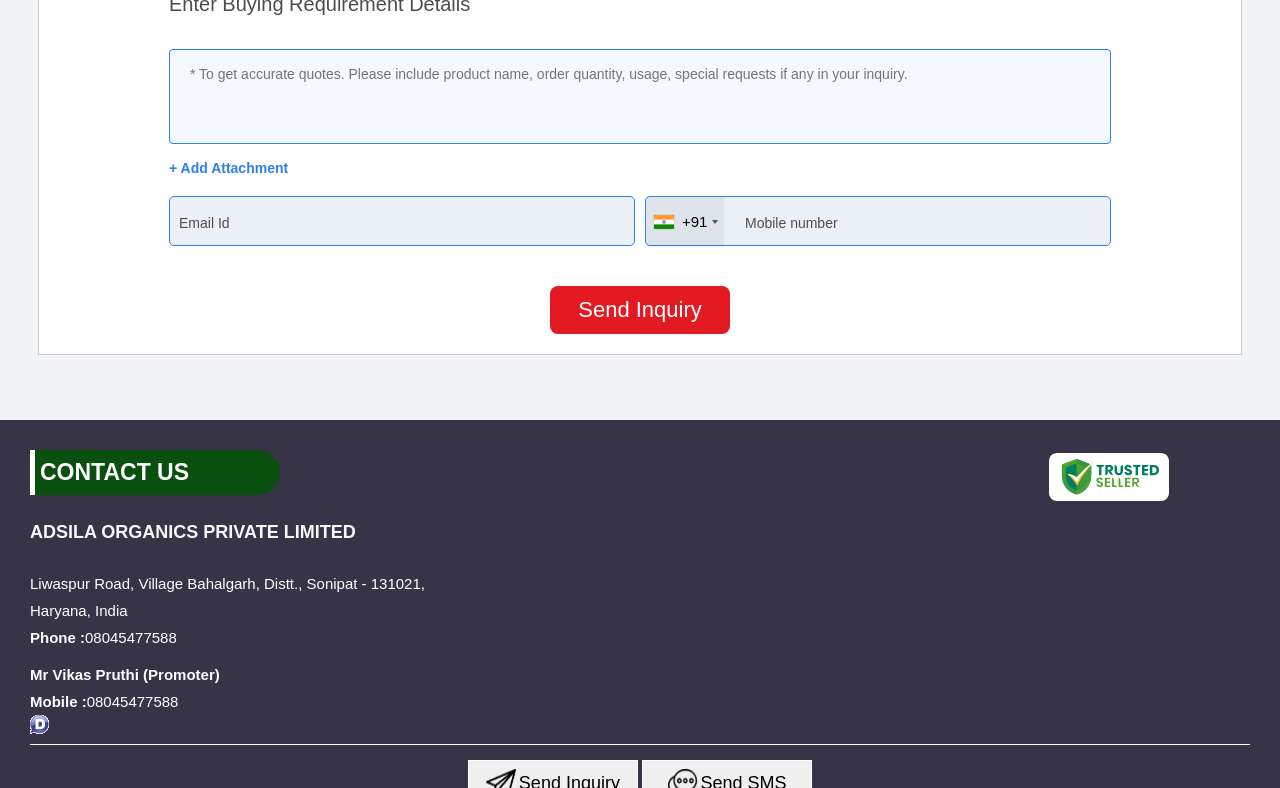Locate the UI element described by parent_node: Email Id name="email" in the provided webpage screenshot. Return the bounding box coordinates in the format (top-left x, top-left y, bottom-right x, bottom-right y), ensuring all values are between 0 and 1.

[0.132, 0.249, 0.496, 0.312]